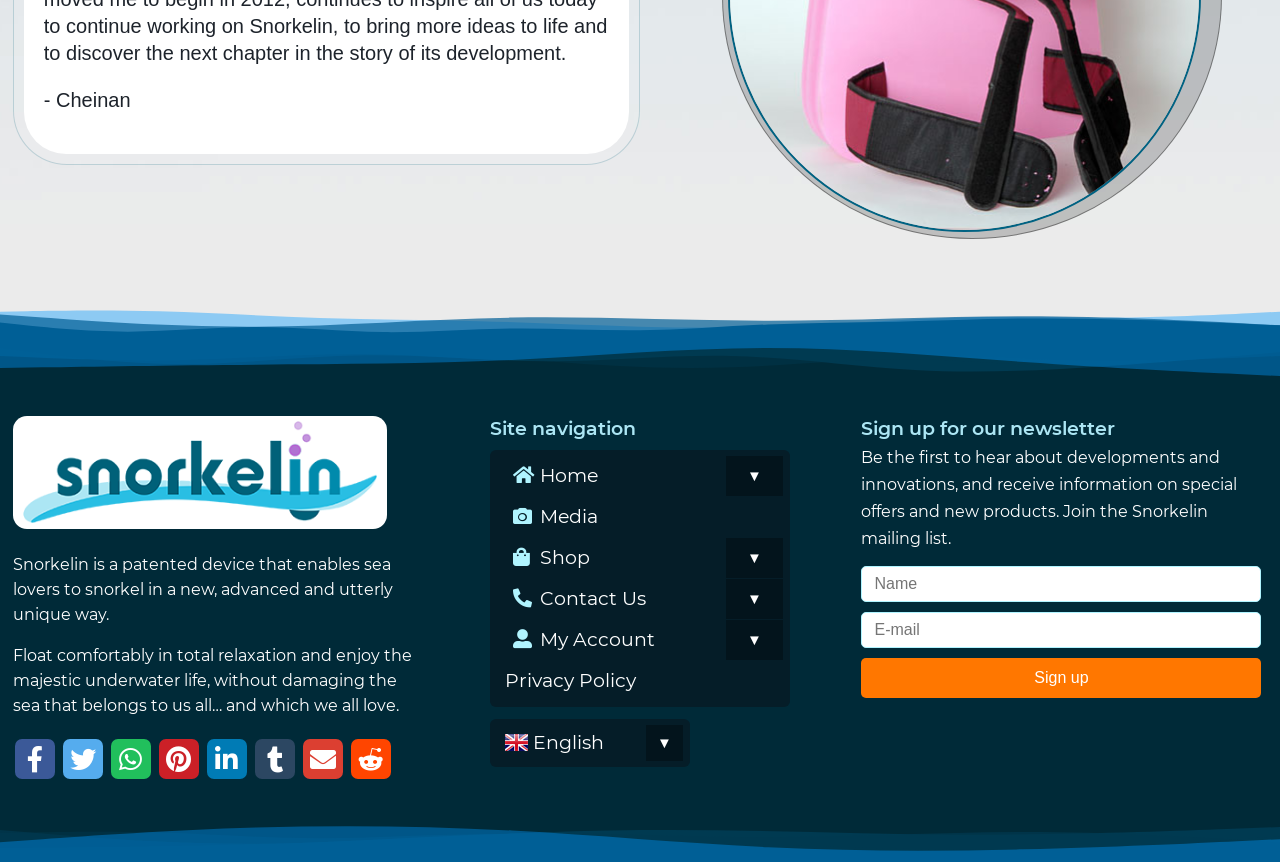Could you indicate the bounding box coordinates of the region to click in order to complete this instruction: "Click the Home button".

[0.388, 0.529, 0.612, 0.576]